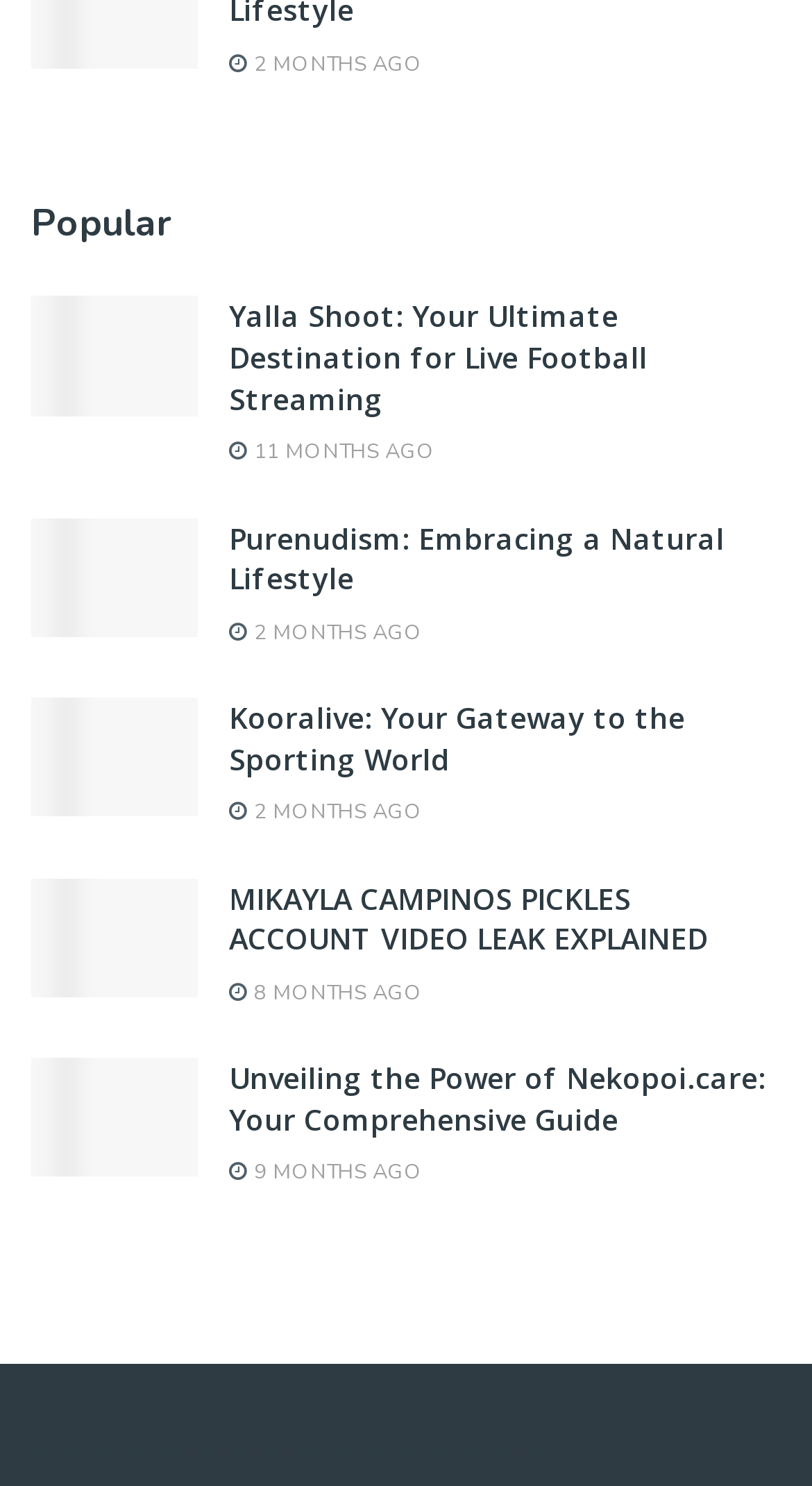From the screenshot, find the bounding box of the UI element matching this description: "2 months ago". Supply the bounding box coordinates in the form [left, top, right, bottom], each a float between 0 and 1.

[0.282, 0.416, 0.521, 0.435]